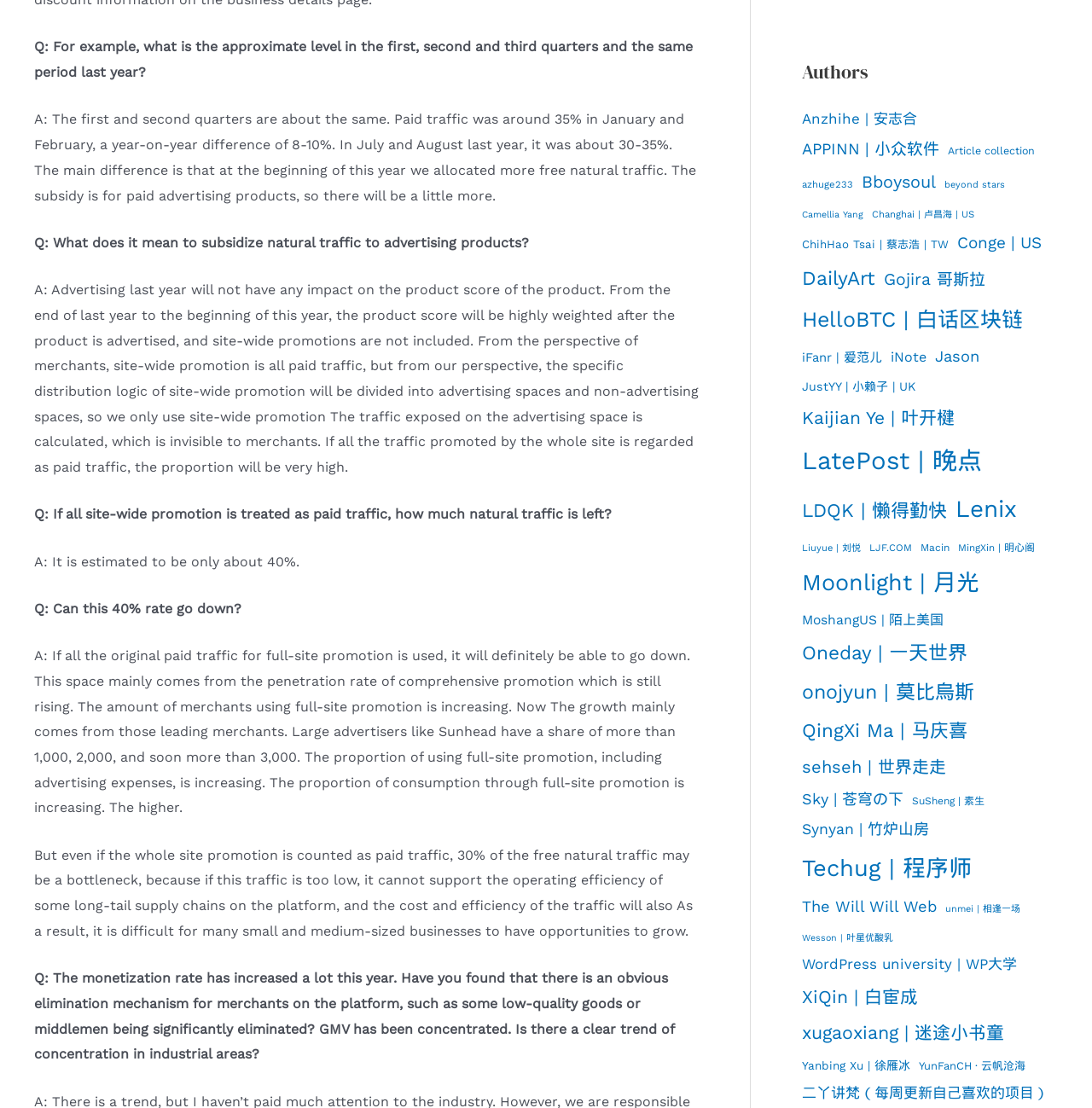Who is the author of the article collection?
Look at the image and respond with a one-word or short phrase answer.

Not specified